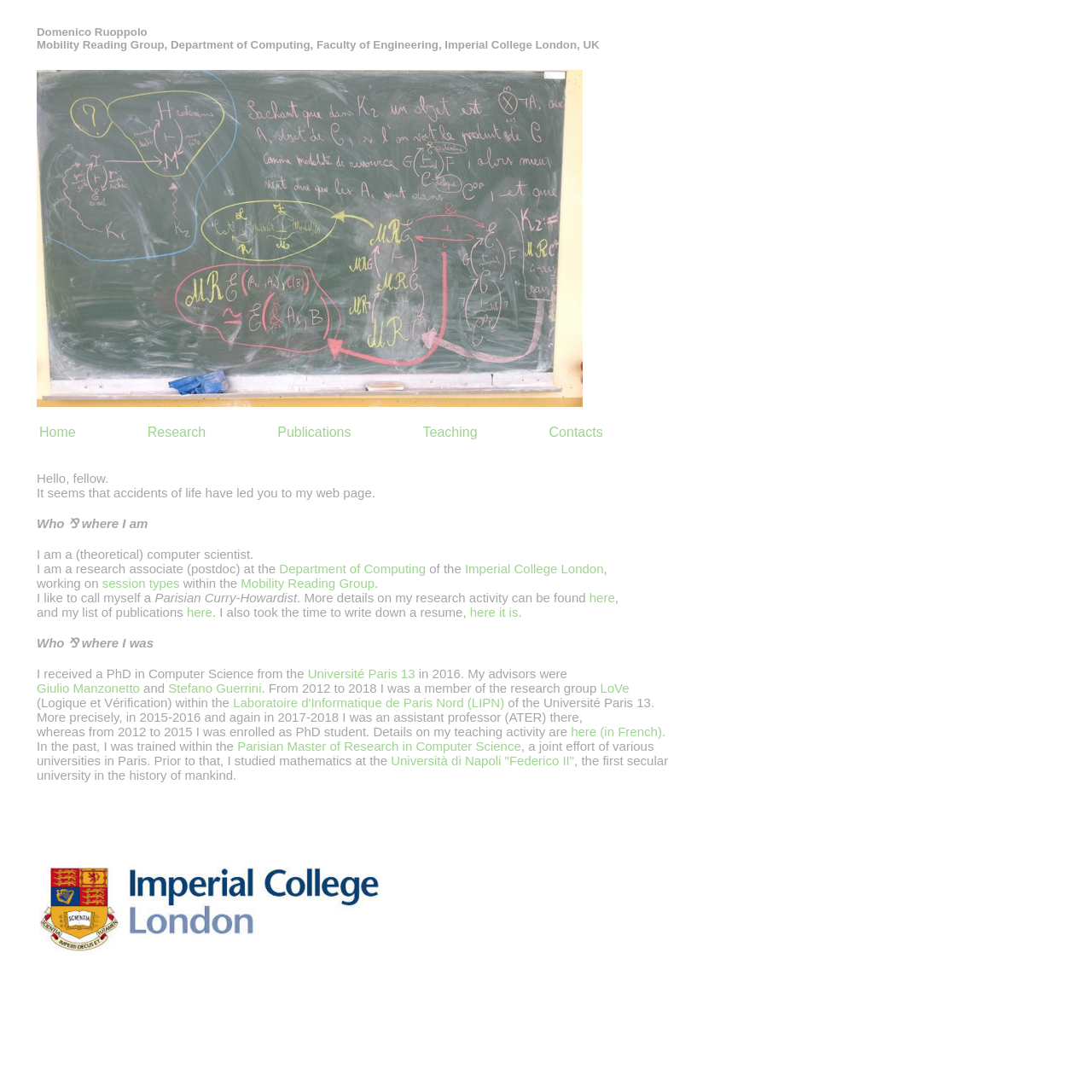Find the bounding box coordinates of the area that needs to be clicked in order to achieve the following instruction: "Read more about 'session types'". The coordinates should be specified as four float numbers between 0 and 1, i.e., [left, top, right, bottom].

[0.094, 0.528, 0.165, 0.541]